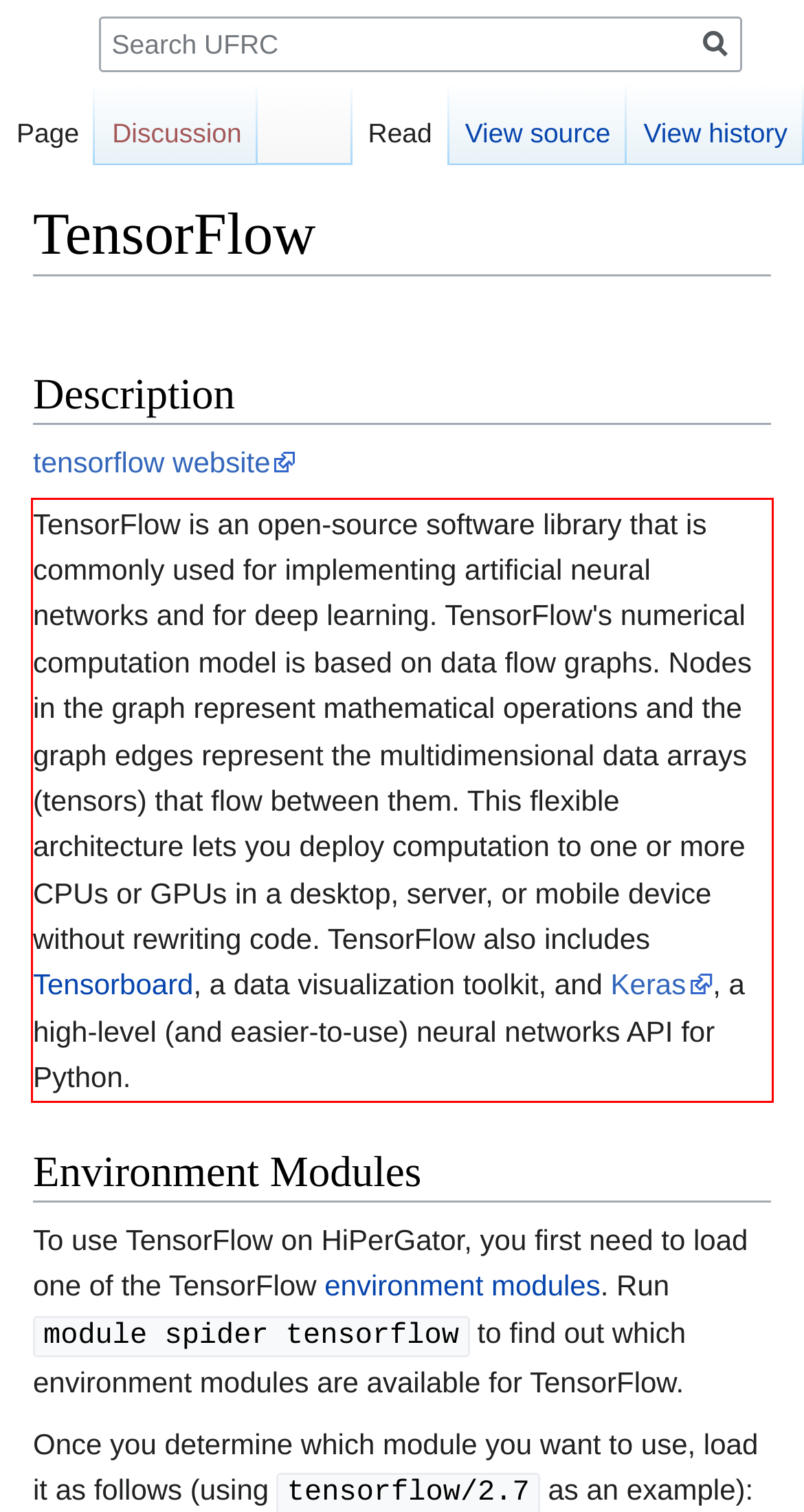Given a screenshot of a webpage containing a red bounding box, perform OCR on the text within this red bounding box and provide the text content.

TensorFlow is an open-source software library that is commonly used for implementing artificial neural networks and for deep learning. TensorFlow's numerical computation model is based on data flow graphs. Nodes in the graph represent mathematical operations and the graph edges represent the multidimensional data arrays (tensors) that flow between them. This flexible architecture lets you deploy computation to one or more CPUs or GPUs in a desktop, server, or mobile device without rewriting code. TensorFlow also includes Tensorboard, a data visualization toolkit, and Keras, a high-level (and easier-to-use) neural networks API for Python.